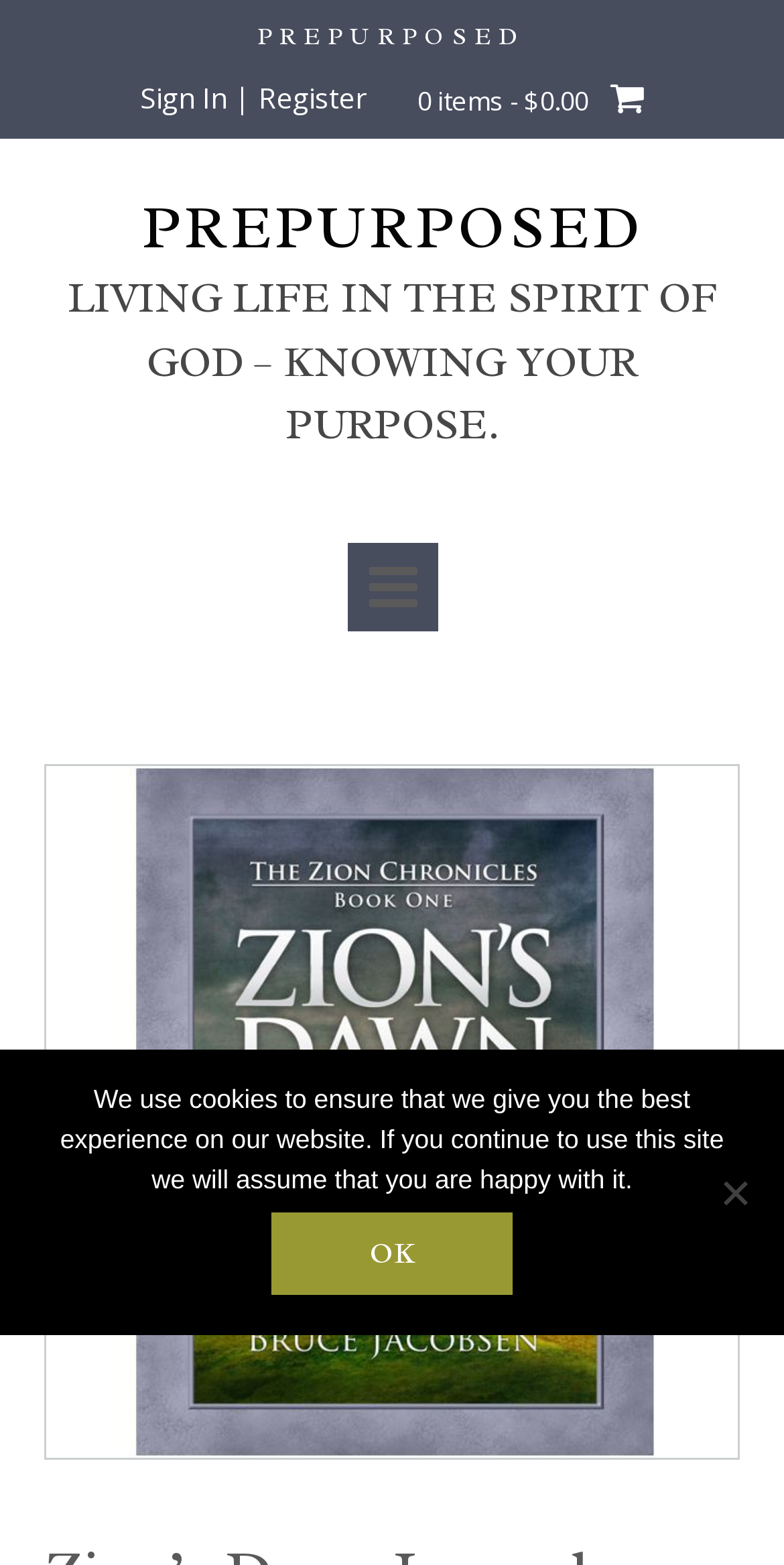Use the details in the image to answer the question thoroughly: 
What is the purpose of the 'Sign In | Register' link?

The 'Sign In | Register' link on the top left corner of the webpage suggests that it is used for users to sign in to their existing accounts or register for a new account on the website.